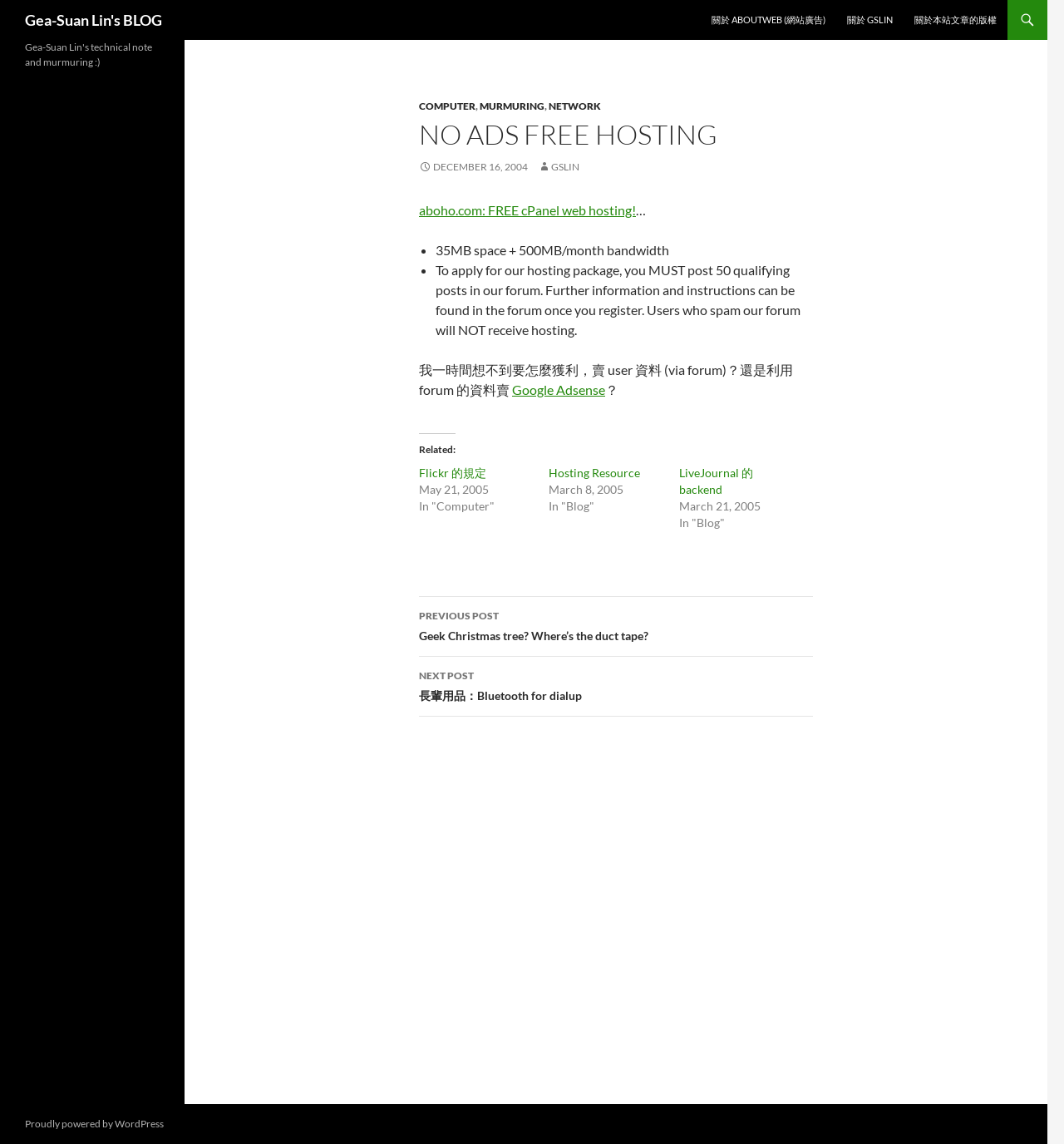Please determine the bounding box coordinates of the element to click in order to execute the following instruction: "Visit aboho.com for FREE cPanel web hosting". The coordinates should be four float numbers between 0 and 1, specified as [left, top, right, bottom].

[0.394, 0.177, 0.598, 0.19]